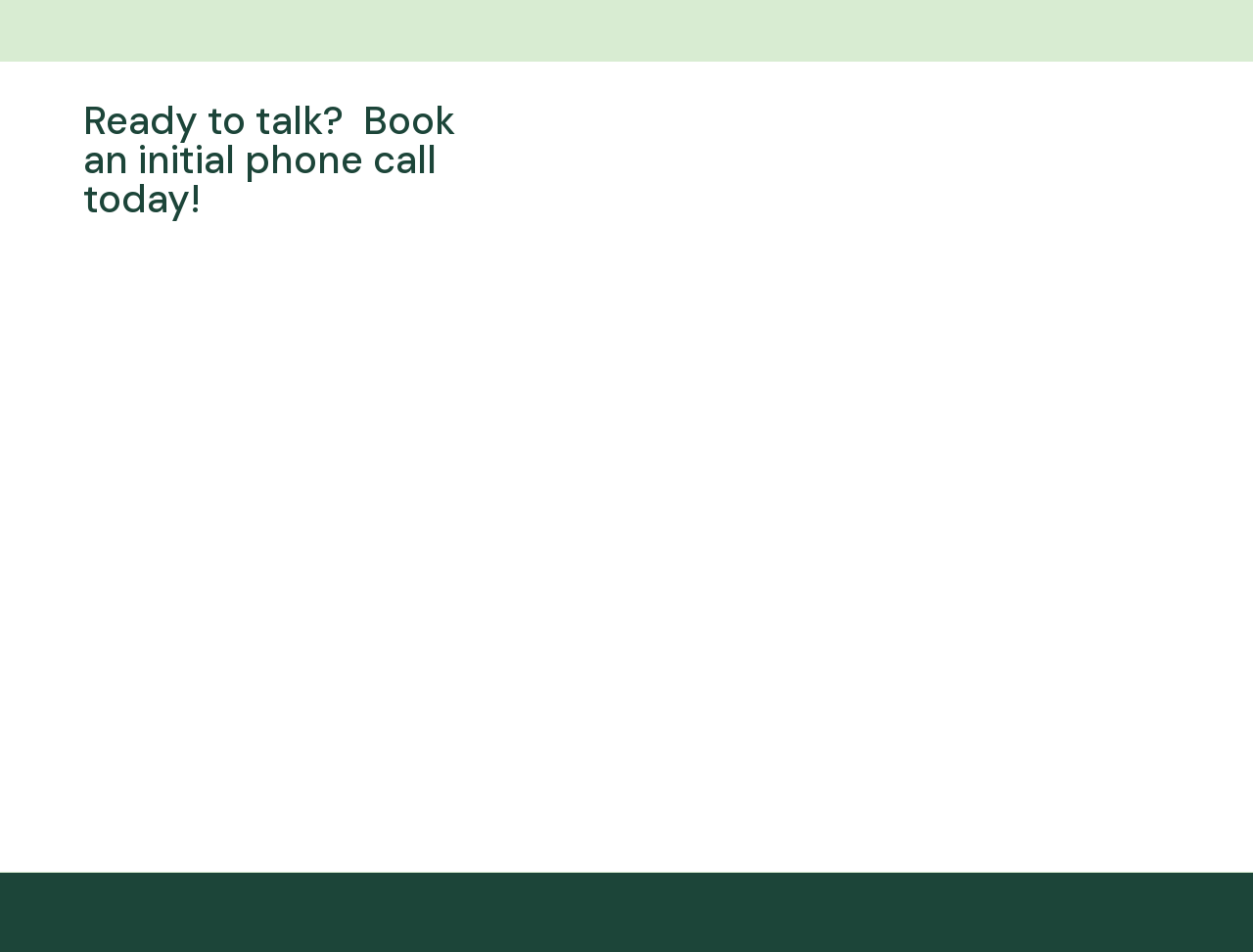Find the bounding box coordinates of the element you need to click on to perform this action: 'Book an initial phone call today!'. The coordinates should be represented by four float values between 0 and 1, in the format [left, top, right, bottom].

[0.066, 0.106, 0.377, 0.229]